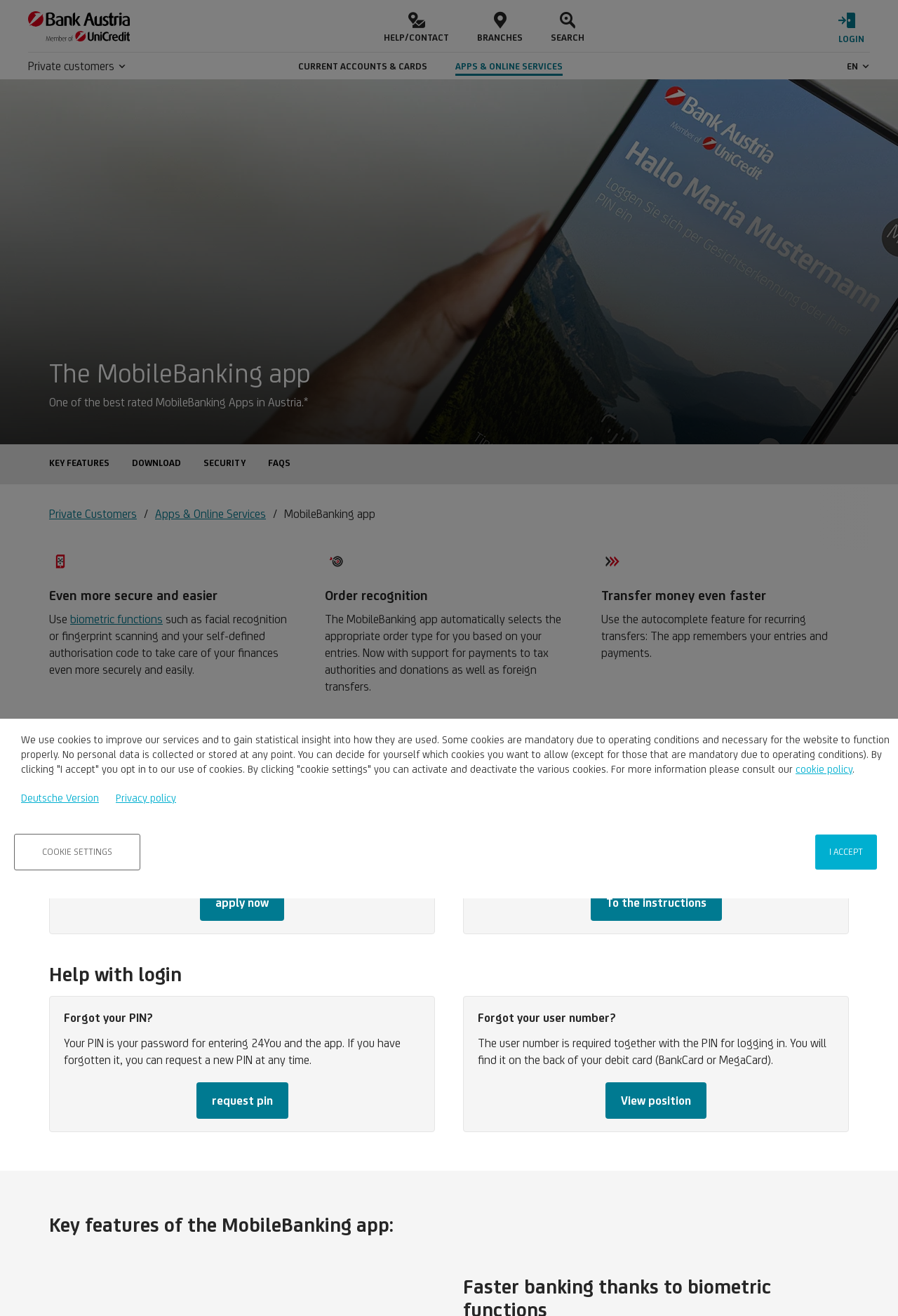Extract the bounding box coordinates for the described element: "cookie policy". The coordinates should be represented as four float numbers between 0 and 1: [left, top, right, bottom].

[0.886, 0.58, 0.949, 0.589]